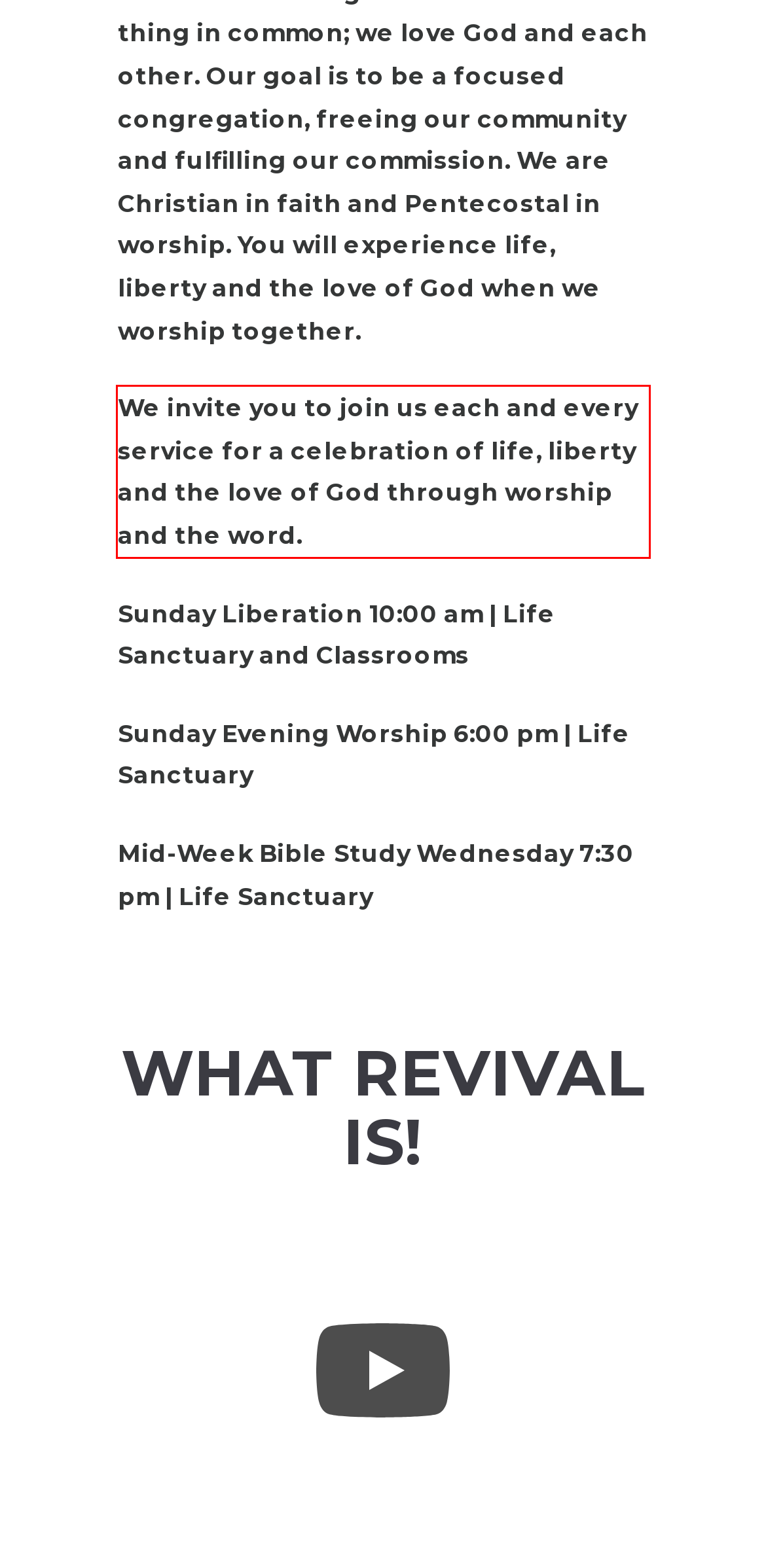From the provided screenshot, extract the text content that is enclosed within the red bounding box.

We invite you to join us each and every service for a celebration of life, liberty and the love of God through worship and the word.